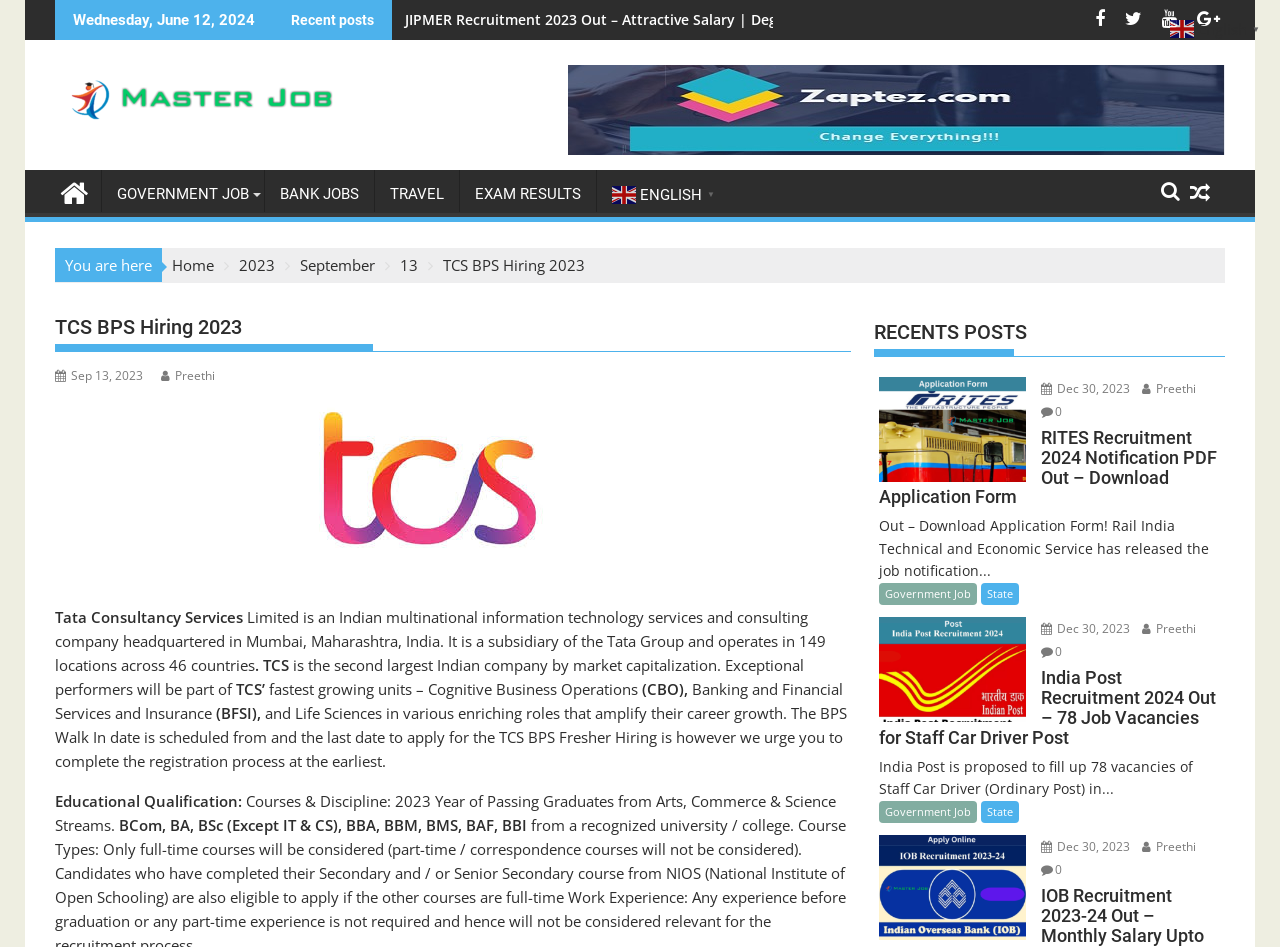Please identify the primary heading of the webpage and give its text content.

TCS BPS Hiring 2023